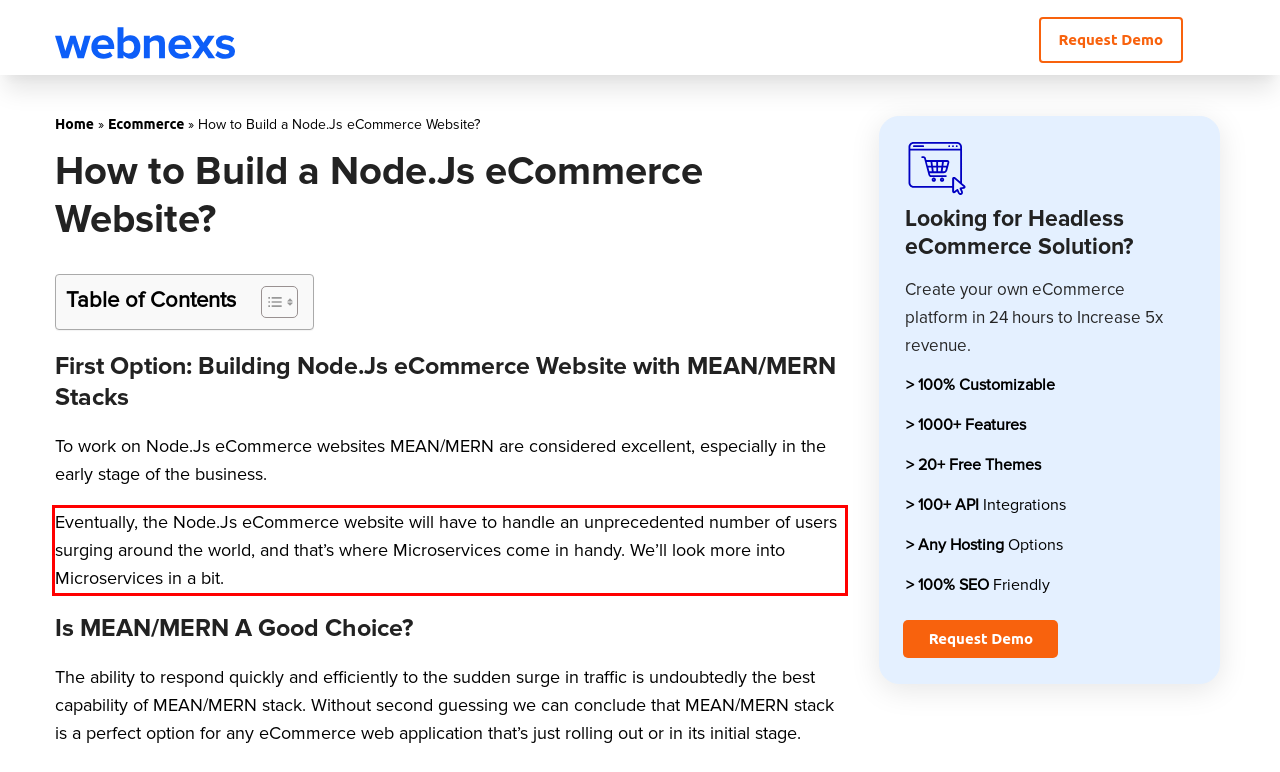Inspect the webpage screenshot that has a red bounding box and use OCR technology to read and display the text inside the red bounding box.

Eventually, the Node.Js eCommerce website will have to handle an unprecedented number of users surging around the world, and that’s where Microservices come in handy. We’ll look more into Microservices in a bit.